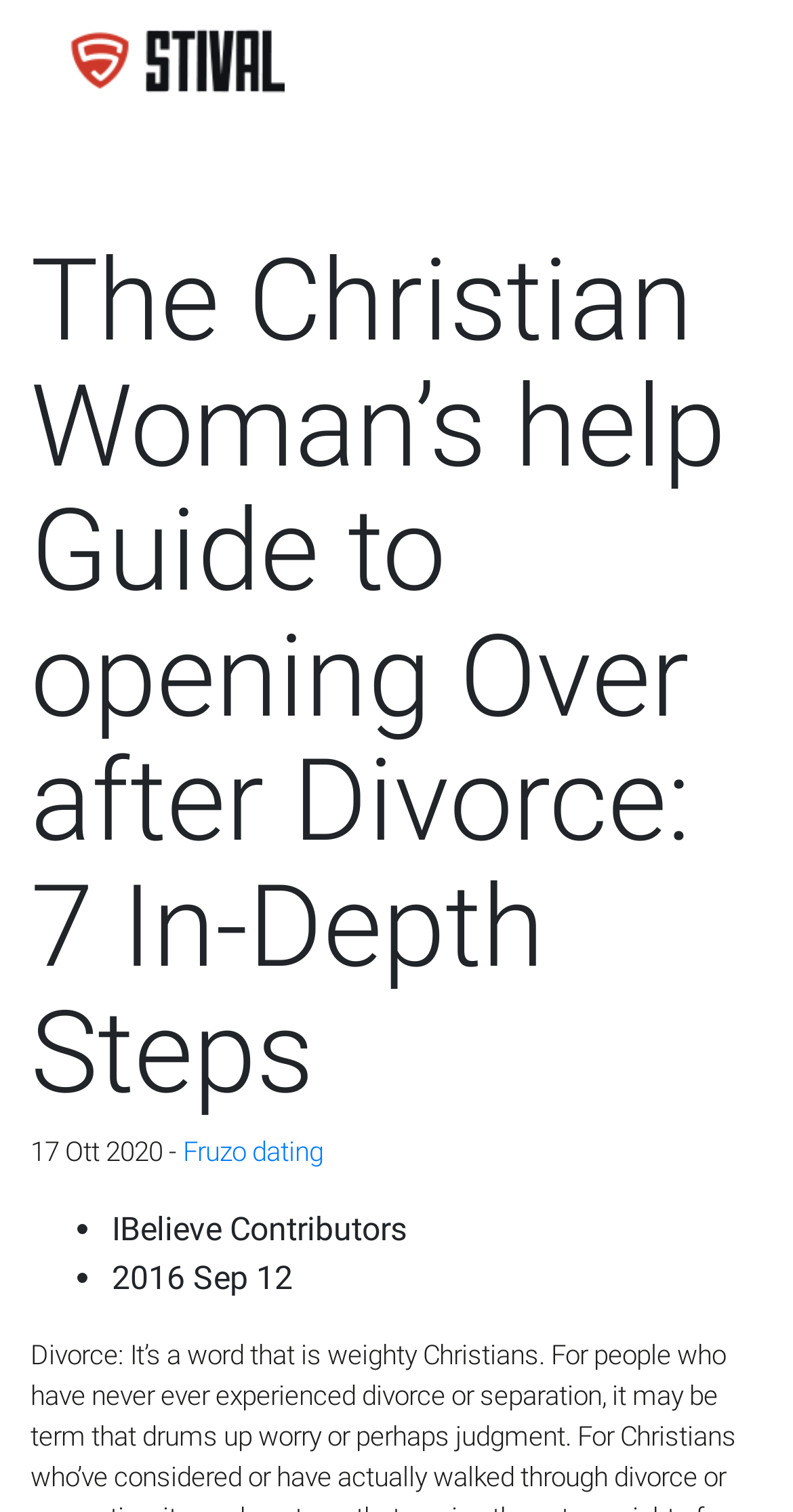Offer a comprehensive description of the webpage’s content and structure.

The webpage appears to be an article or blog post titled "The Christian Woman’s help Guide to opening Over after Divorce: 7 In-Depth Steps". At the top-left corner, there is a link. On the top-right corner, there is a button labeled "Toggle navigation" that controls a navigation menu.

Below the navigation button, the main content of the article begins. The title of the article is prominently displayed, taking up most of the width of the page. Underneath the title, there is a date "17 Ott 2020" (October 17, 2020) followed by a link to "Fruzo dating".

Further down, there is a list with two items, each marked with a bullet point. The first item is "IBelieve Contributors" and the second item is a date "2016 Sep 12". The list is positioned near the top-center of the page.

There is no clear indication of the content of the article itself, but the title suggests that it may be a guide or advice for Christian women going through a divorce.